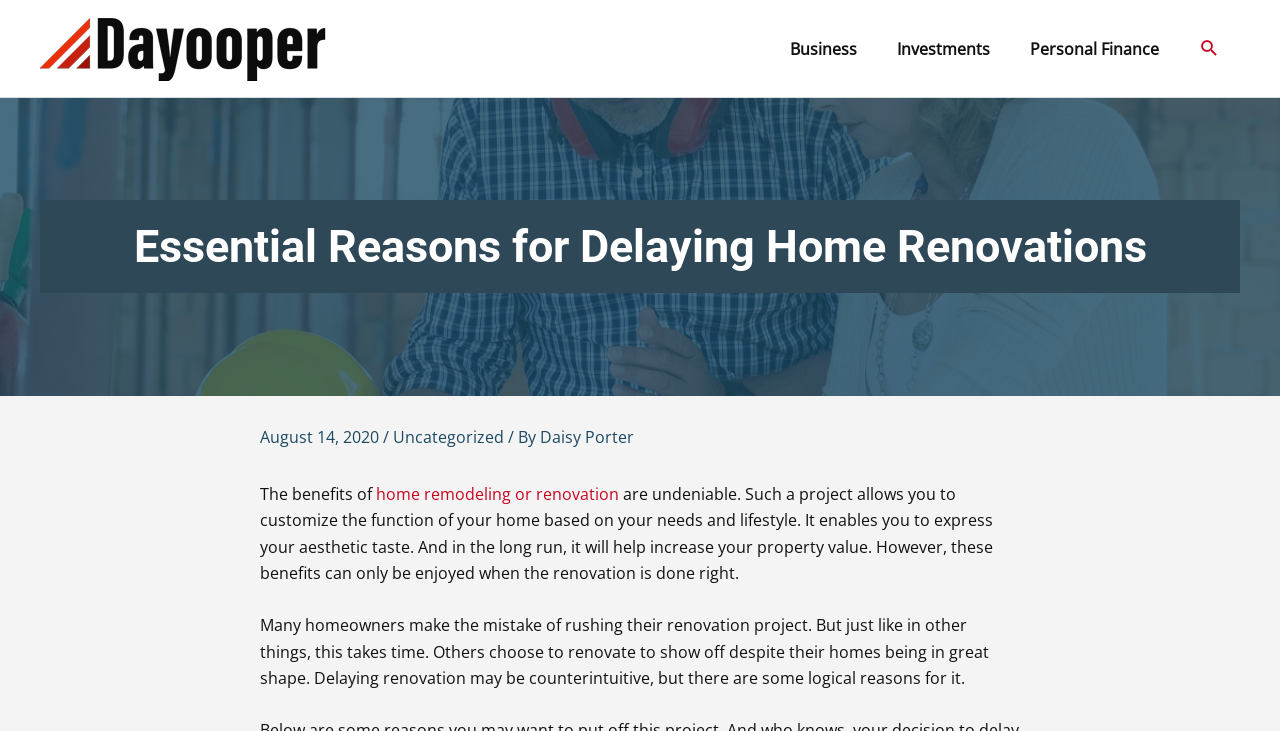Please locate the bounding box coordinates of the element that needs to be clicked to achieve the following instruction: "Read about Essential Reasons for Delaying Home Renovations". The coordinates should be four float numbers between 0 and 1, i.e., [left, top, right, bottom].

[0.031, 0.274, 0.969, 0.401]